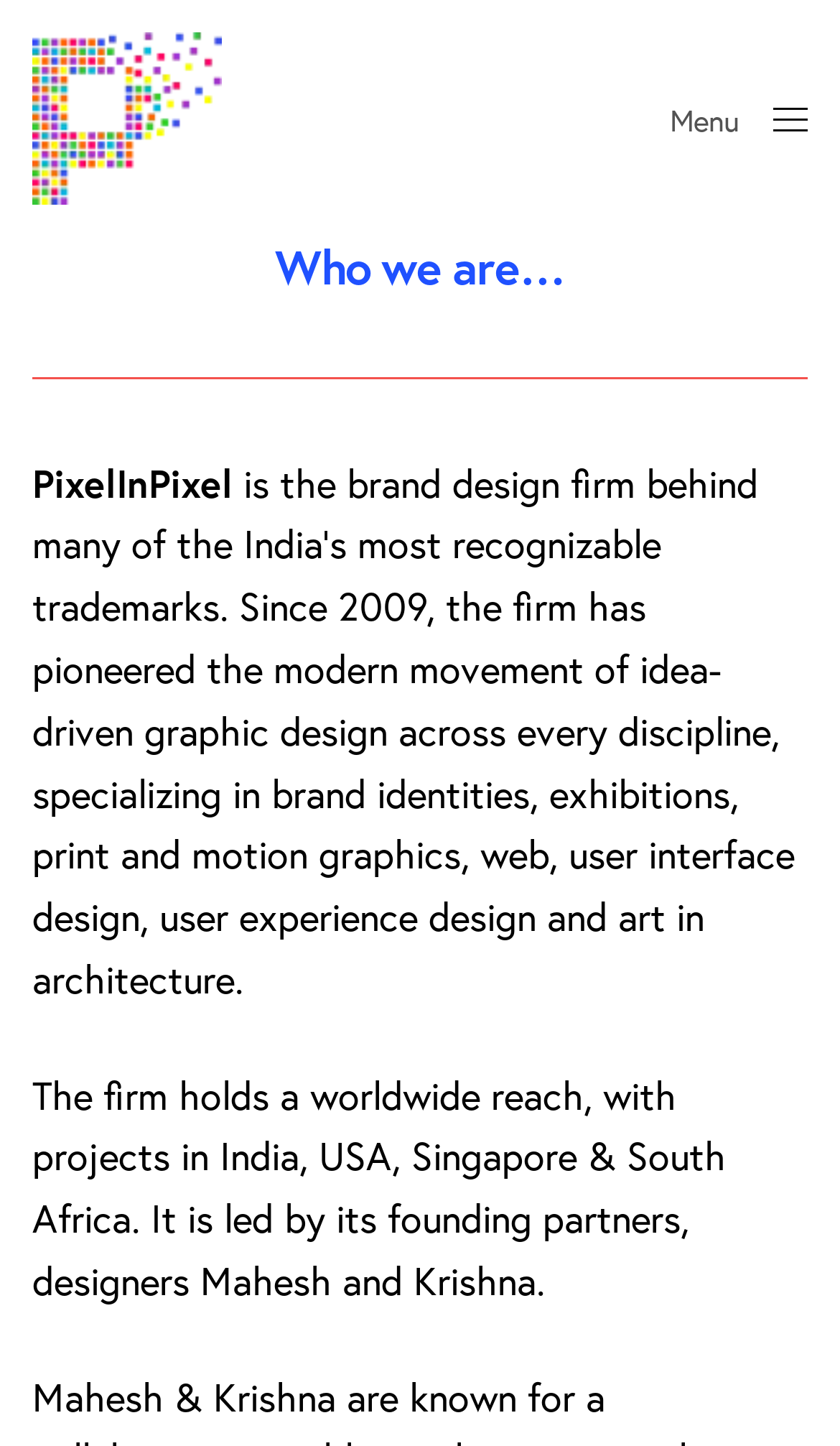What is the firm specialized in?
Relying on the image, give a concise answer in one word or a brief phrase.

Brand identities, exhibitions, etc.